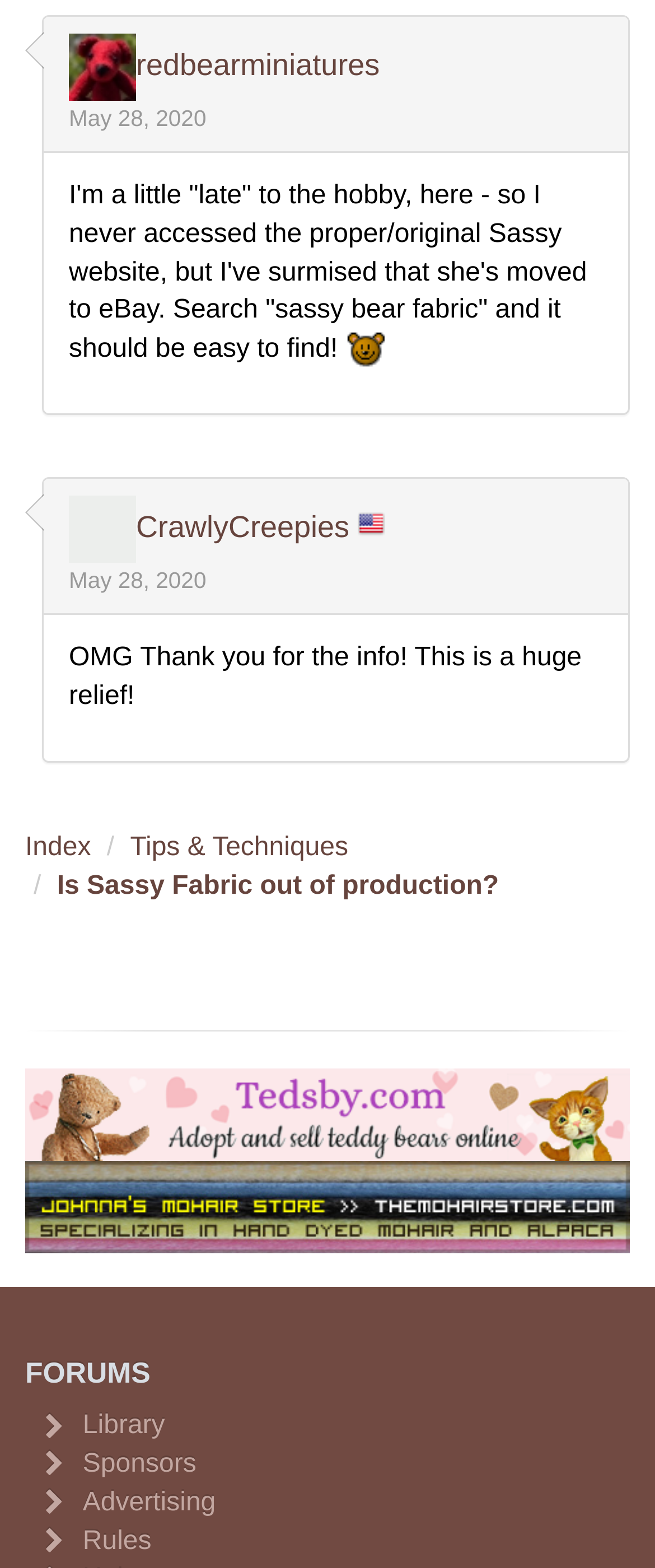Please mark the clickable region by giving the bounding box coordinates needed to complete this instruction: "go to Index page".

[0.038, 0.531, 0.139, 0.55]